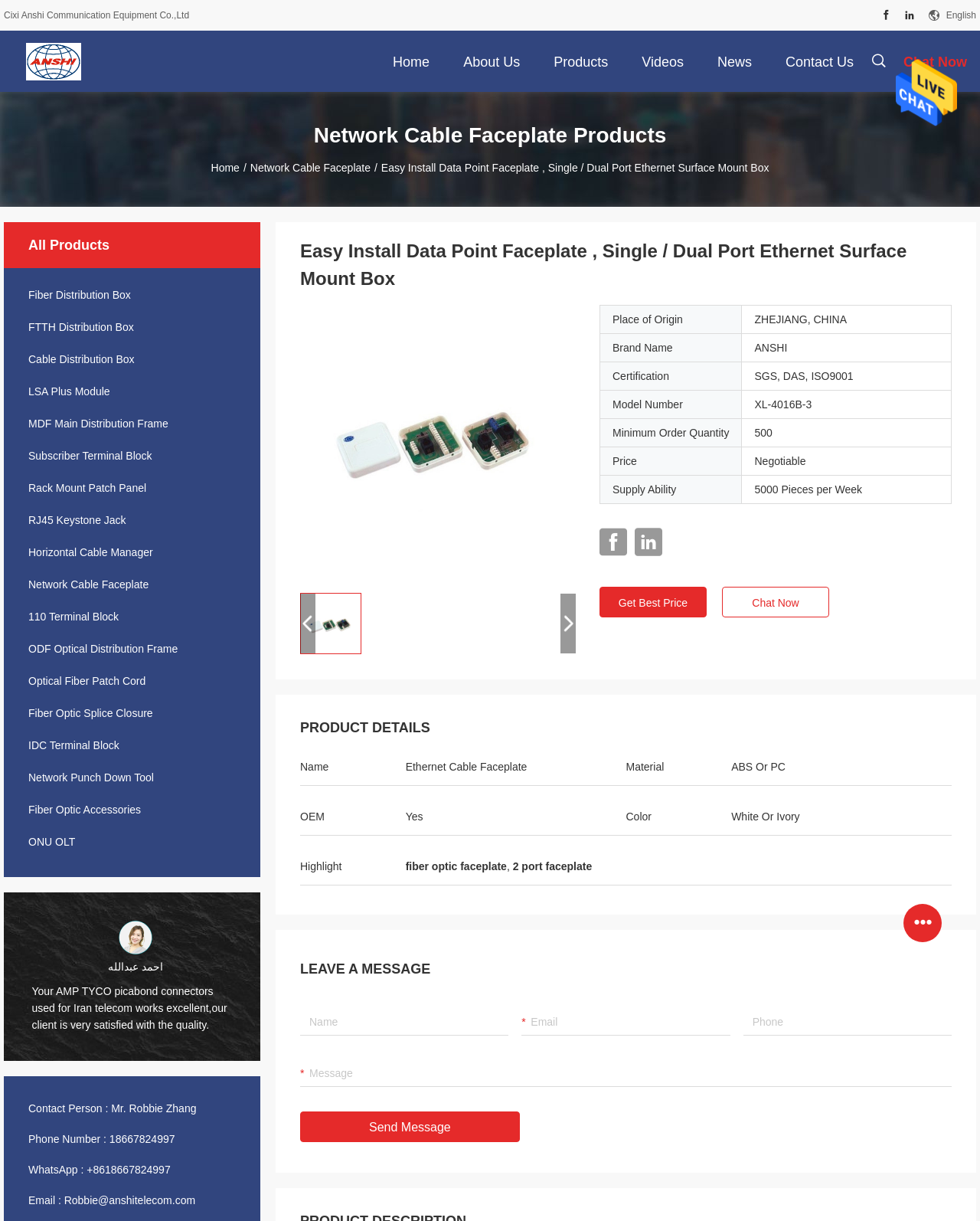What is the product feature listed in the table?
From the image, respond with a single word or phrase.

Not specified